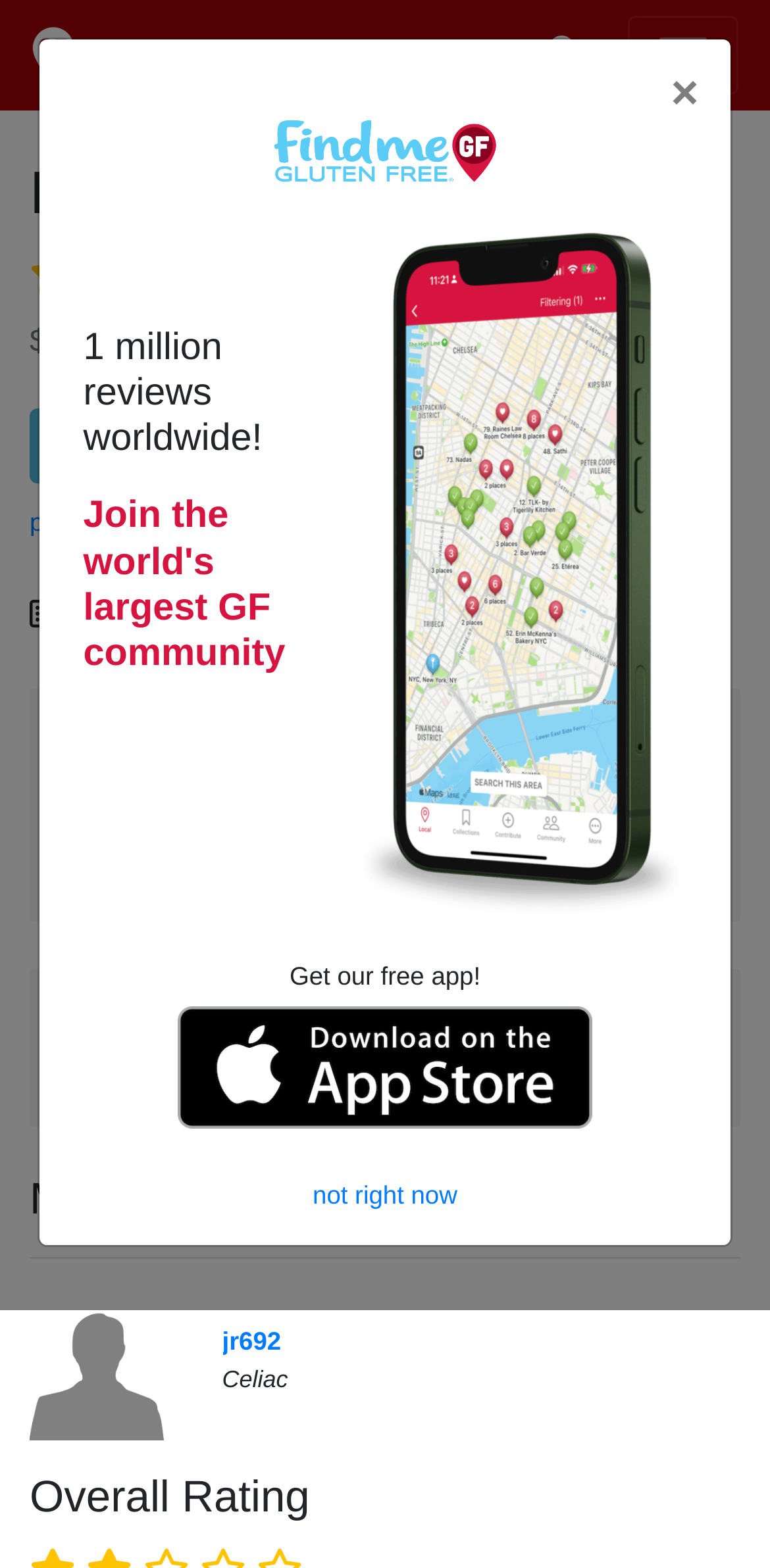How many public collections is Molos in?
Please analyze the image and answer the question with as much detail as possible.

I found the number of public collections Molos is in by looking at the StaticText element with the text 'In 1 Public Collection'. This element is located below the heading 'Collections'.